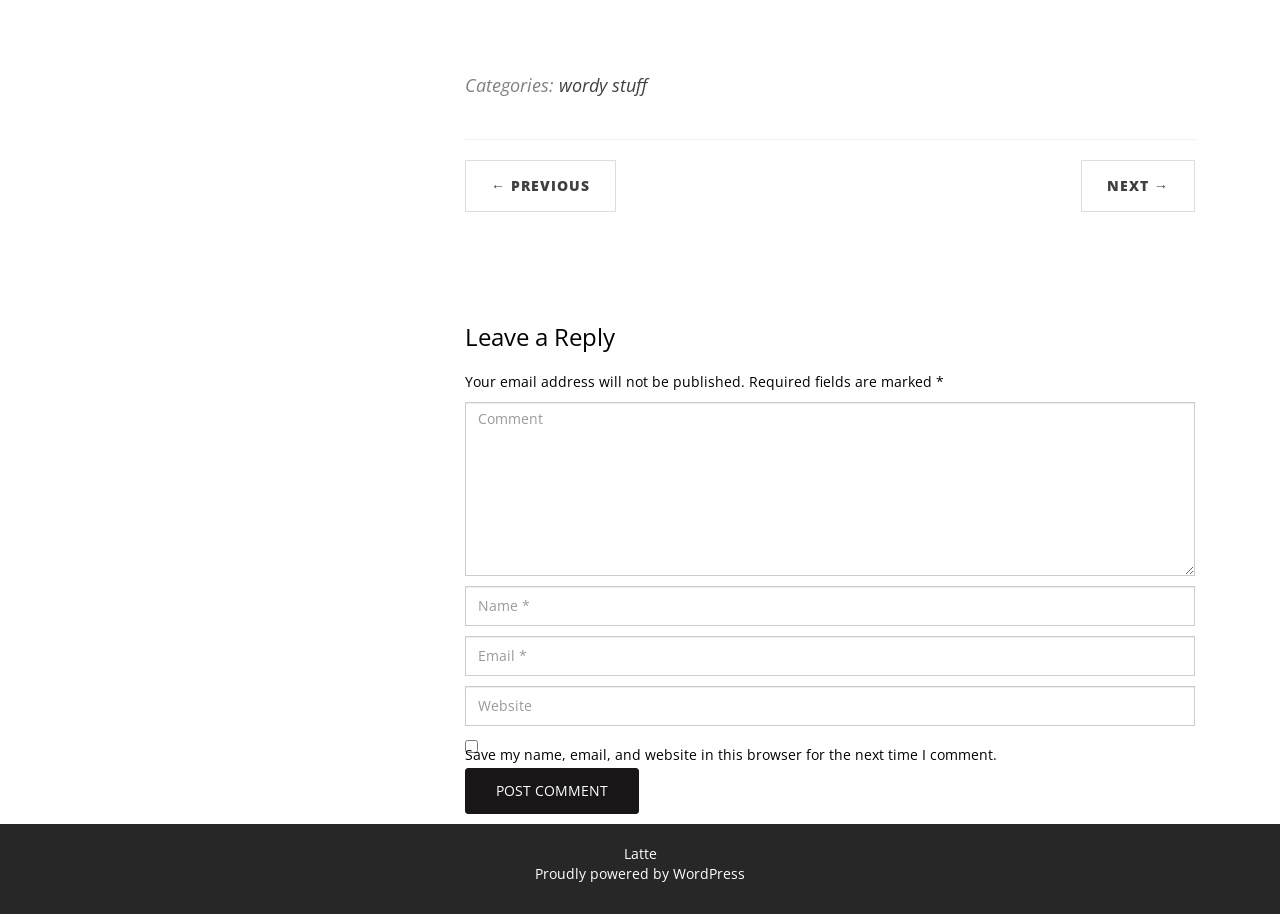What is the name of the platform powering this website?
Look at the image and answer the question with a single word or phrase.

WordPress